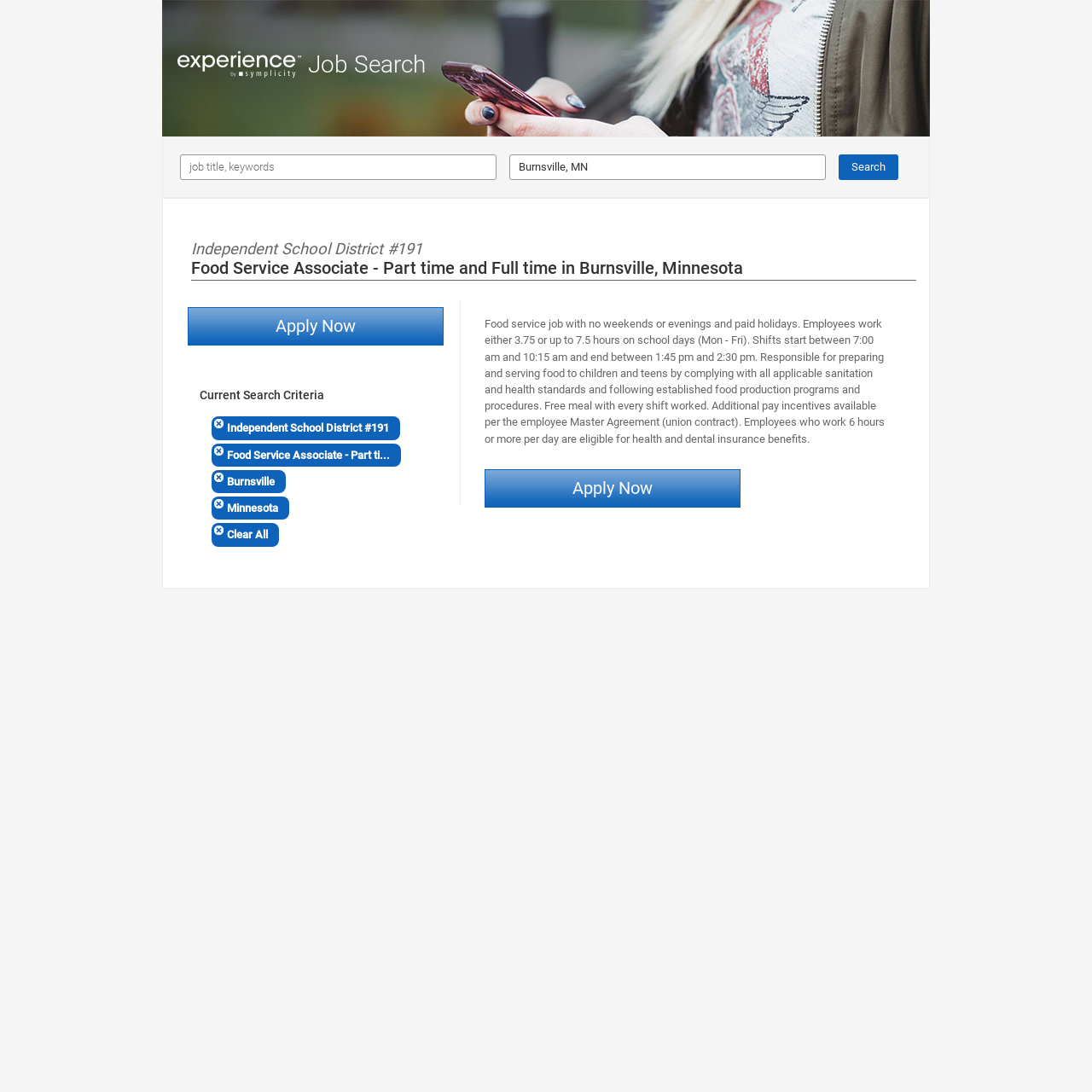Extract the bounding box coordinates for the HTML element that matches this description: "Burnsville". The coordinates should be four float numbers between 0 and 1, i.e., [left, top, right, bottom].

[0.194, 0.43, 0.262, 0.452]